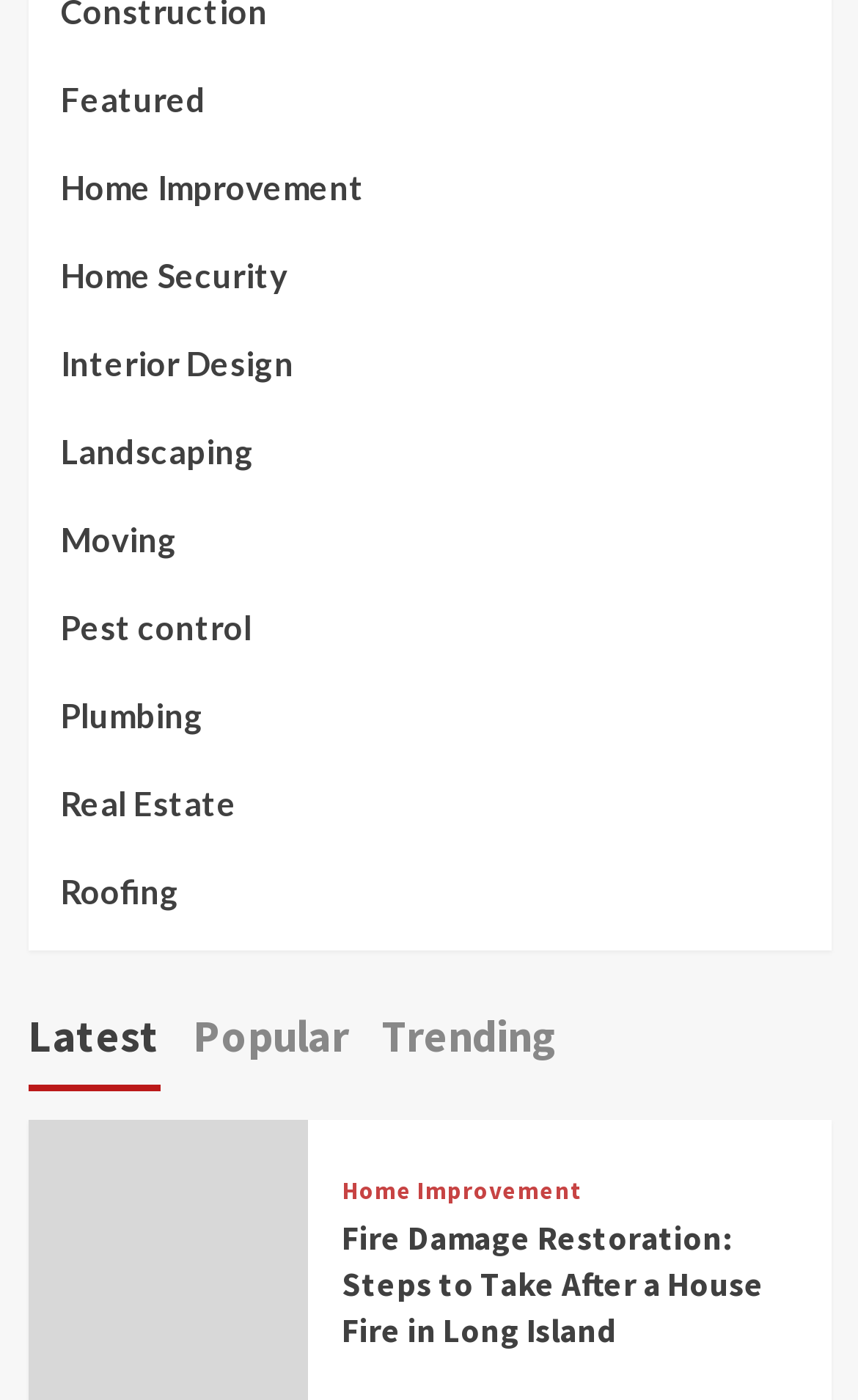Can you determine the bounding box coordinates of the area that needs to be clicked to fulfill the following instruction: "Click on the 'Home Improvement' link"?

[0.398, 0.842, 0.68, 0.859]